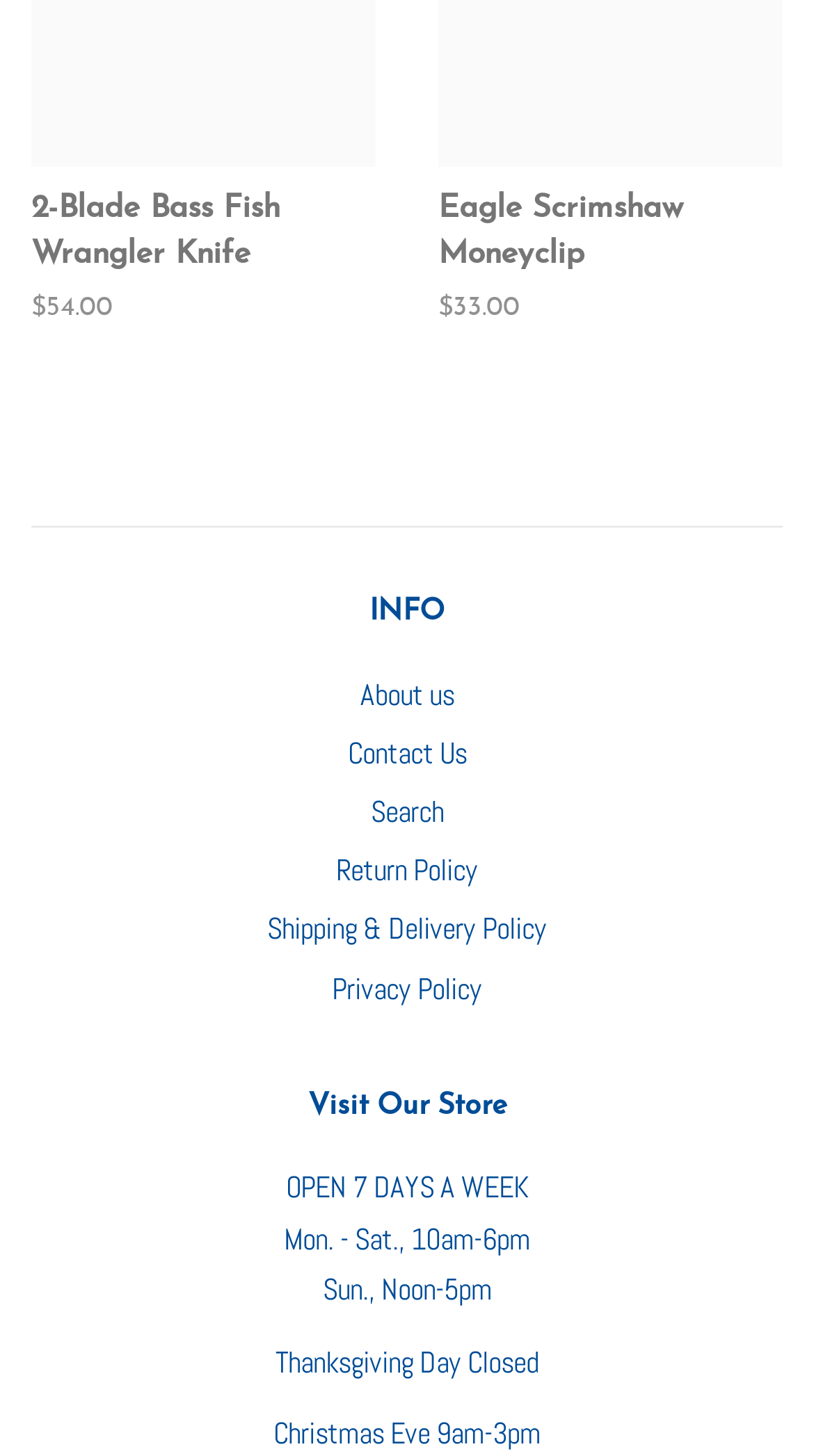What is the special hour on Christmas Eve?
By examining the image, provide a one-word or phrase answer.

9am-3pm